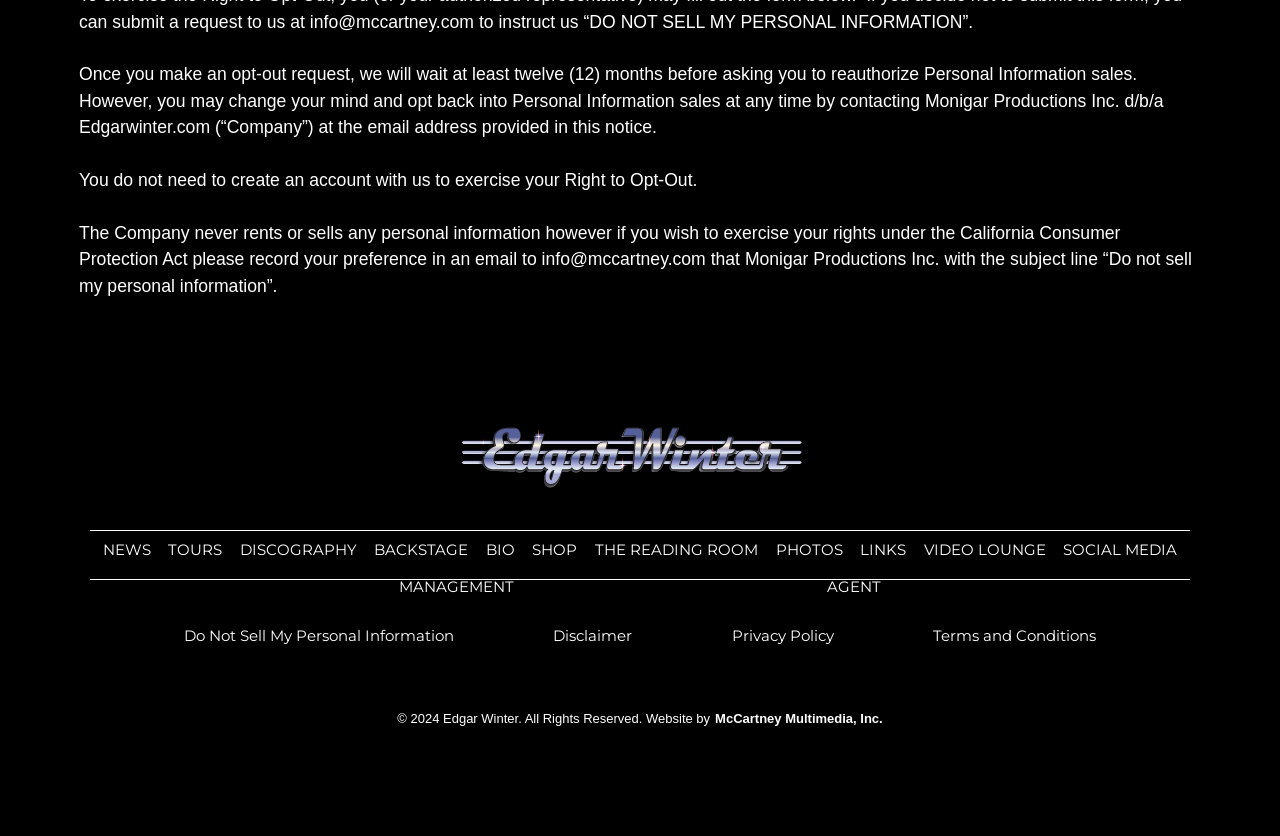Identify the bounding box for the UI element specified in this description: "​​Disclaimer". The coordinates must be four float numbers between 0 and 1, formatted as [left, top, right, bottom].

[0.432, 0.749, 0.494, 0.772]